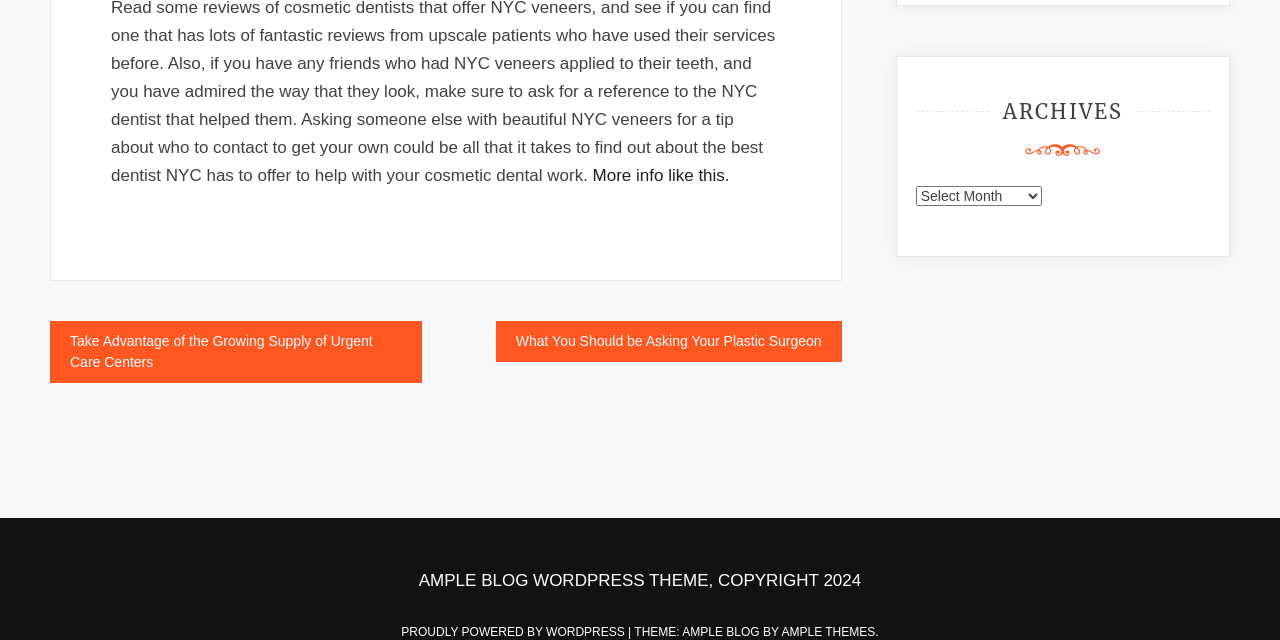What is the title of the post navigation section?
Please ensure your answer to the question is detailed and covers all necessary aspects.

I found the heading element with the text 'Post navigation' at coordinates [0.038, 0.5, 0.039, 0.502], which indicates that it is the title of the post navigation section.